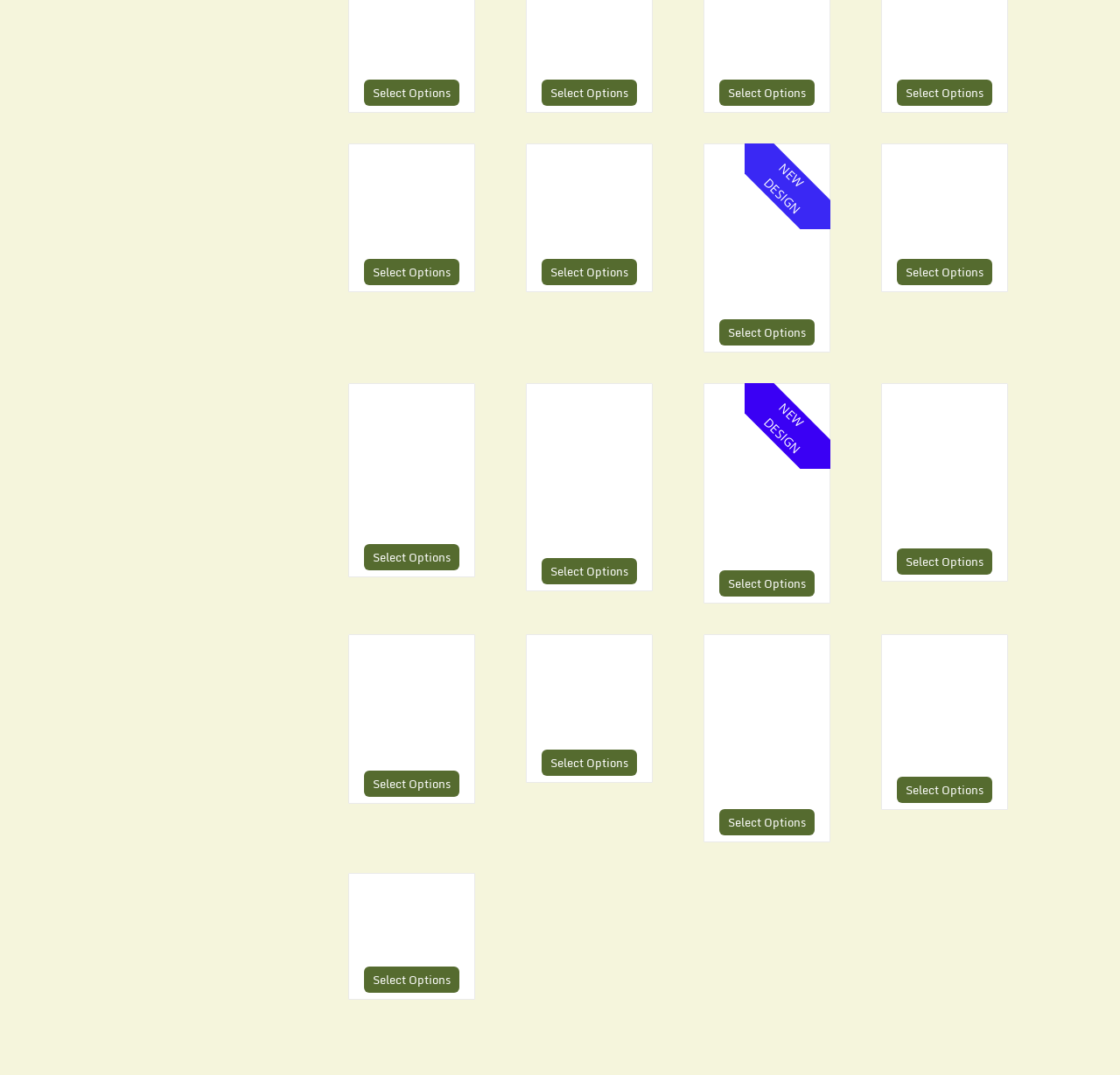Answer in one word or a short phrase: 
How many 'Select Options' links are on this webpage?

12